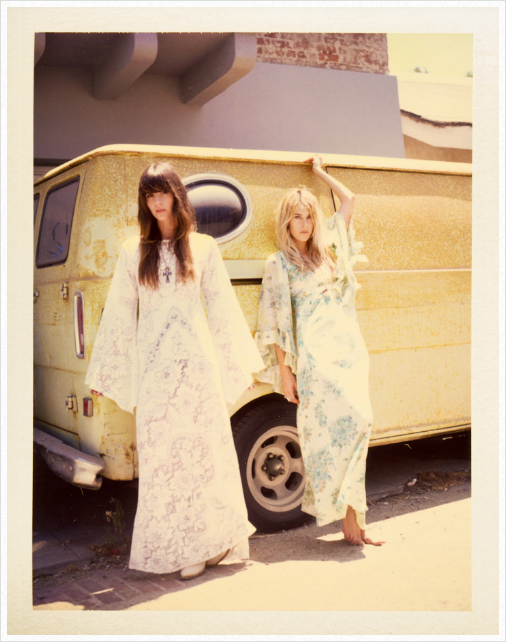What type of atmosphere is depicted in the image?
Could you give a comprehensive explanation in response to this question?

The caption describes the woman on the right as having a 'relaxed posture and bare feet', which contributes to a laid-back atmosphere, and the overall scene is said to evoke a sense of 'carefree elegance'.